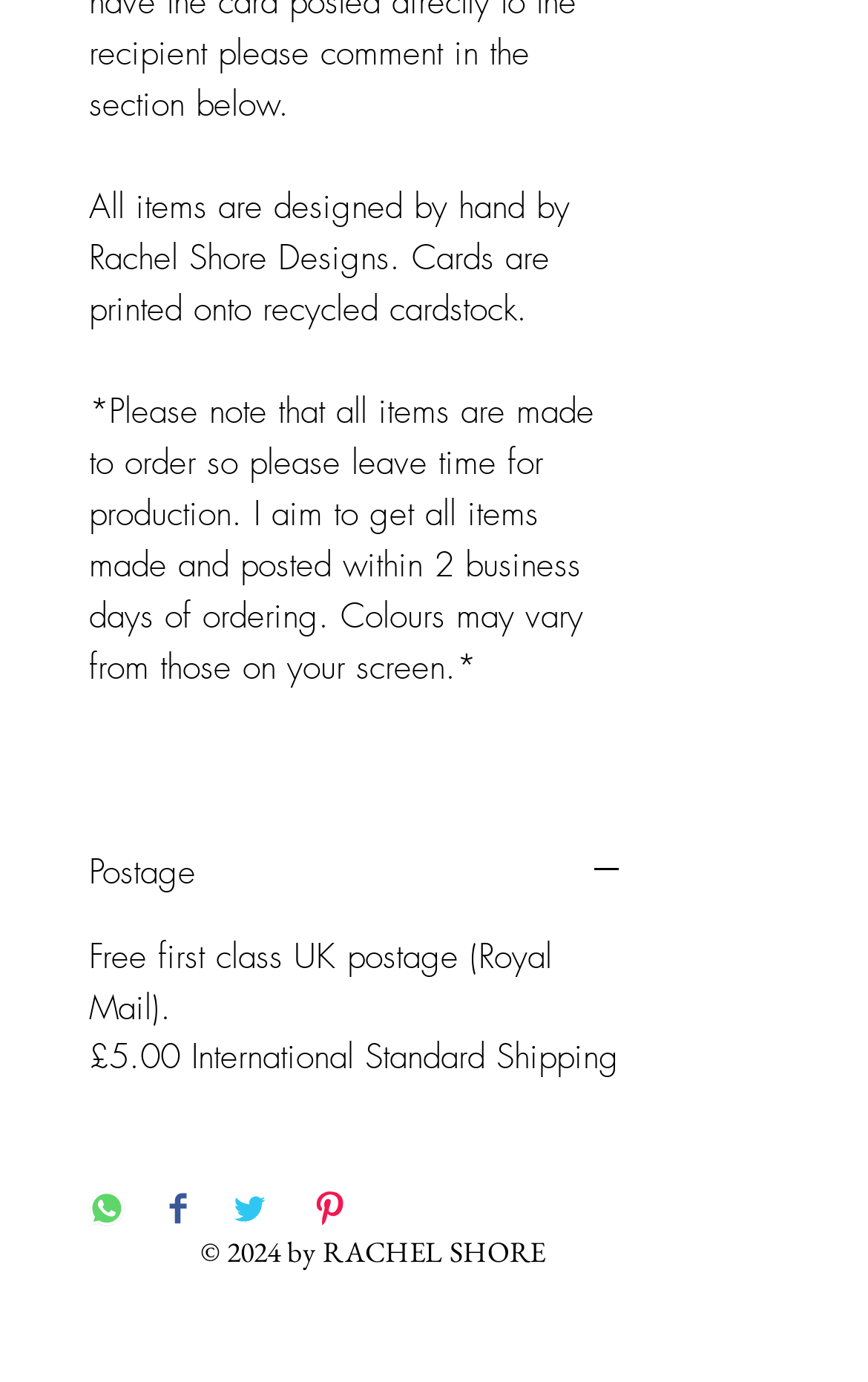Given the webpage screenshot, identify the bounding box of the UI element that matches this description: "Postage".

[0.103, 0.617, 0.718, 0.648]